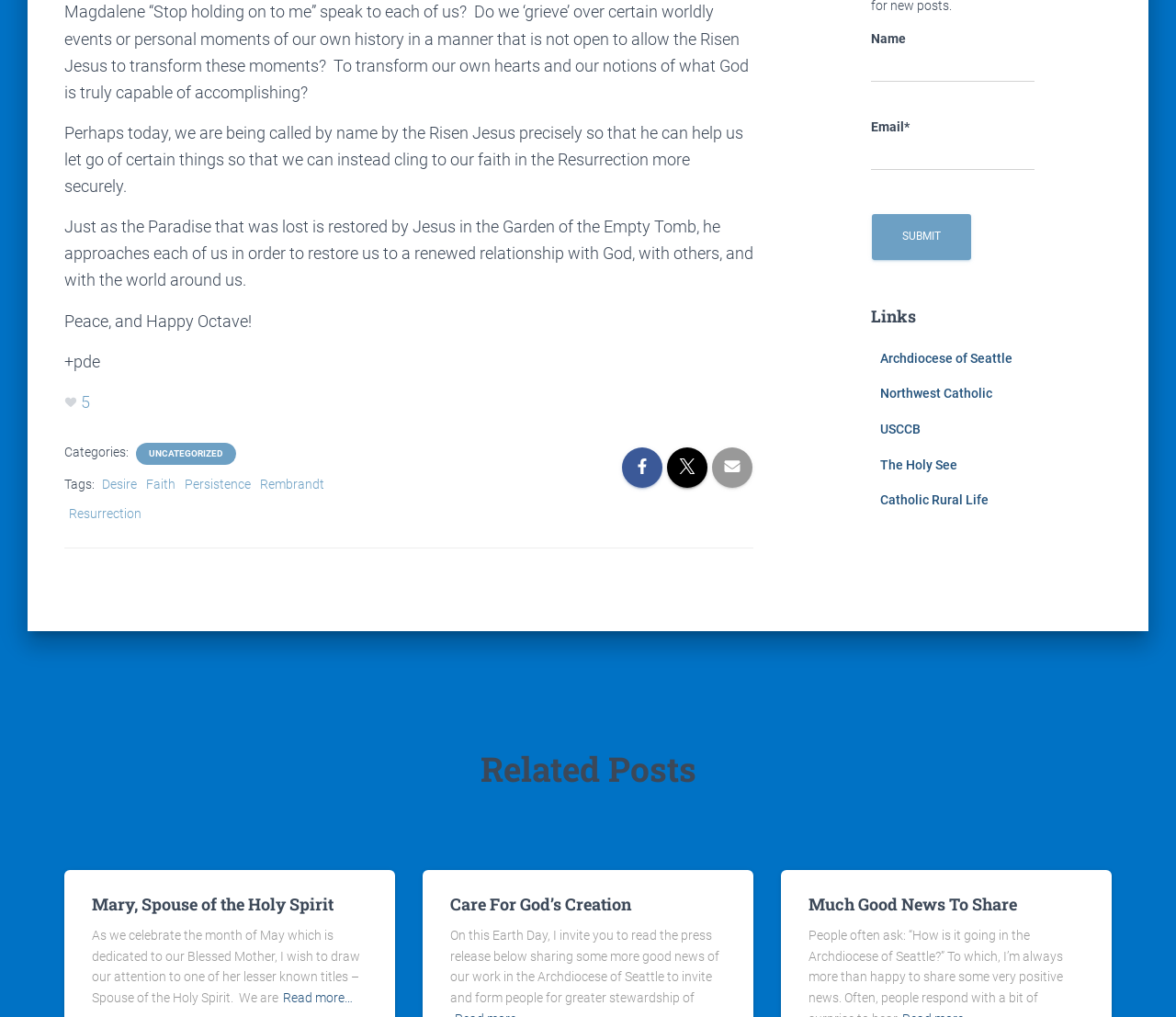Identify the bounding box coordinates of the clickable region required to complete the instruction: "Click the 'Submit' button". The coordinates should be given as four float numbers within the range of 0 and 1, i.e., [left, top, right, bottom].

[0.741, 0.211, 0.825, 0.255]